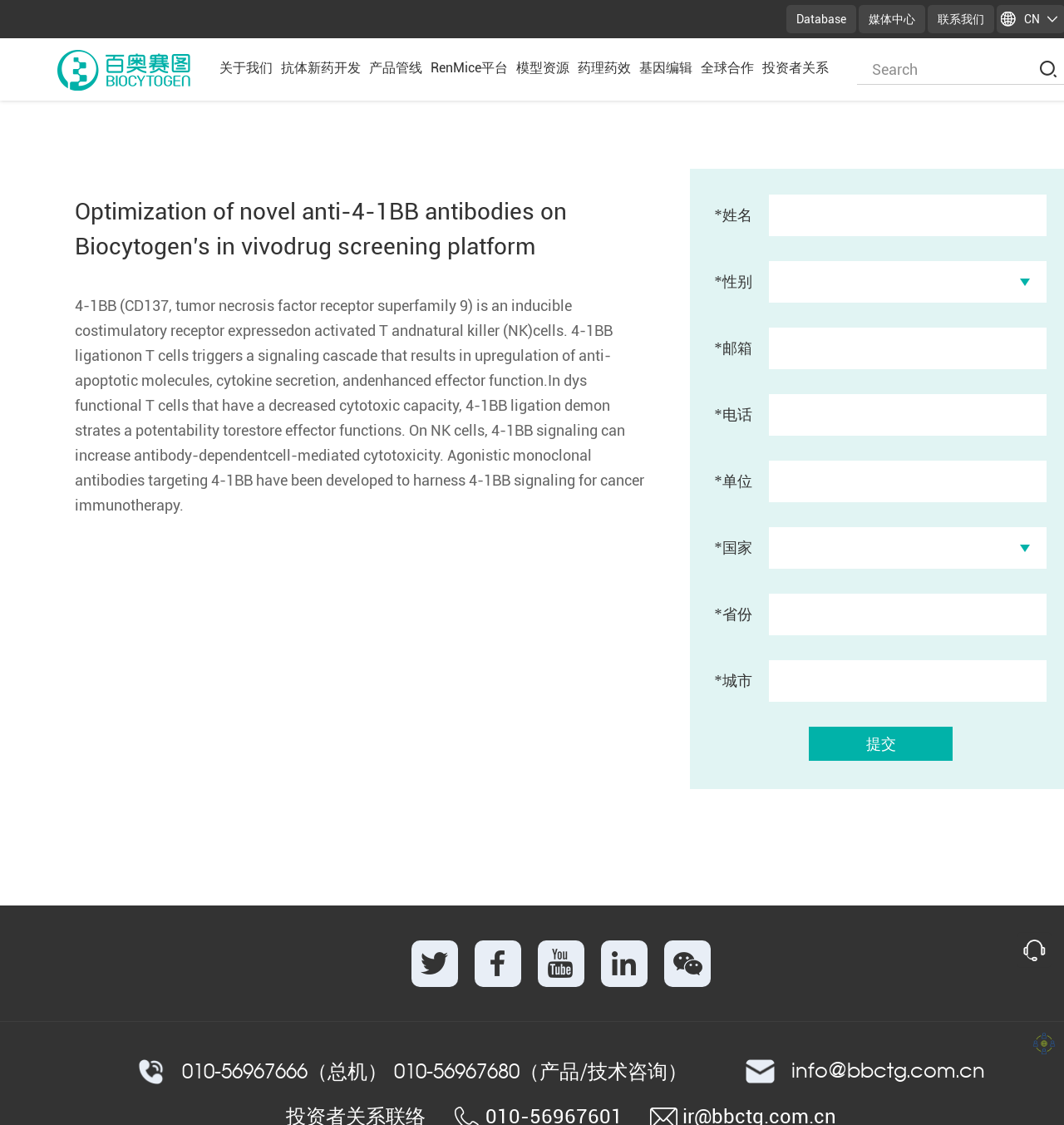Determine the bounding box coordinates for the area that should be clicked to carry out the following instruction: "Contact us".

[0.872, 0.004, 0.934, 0.03]